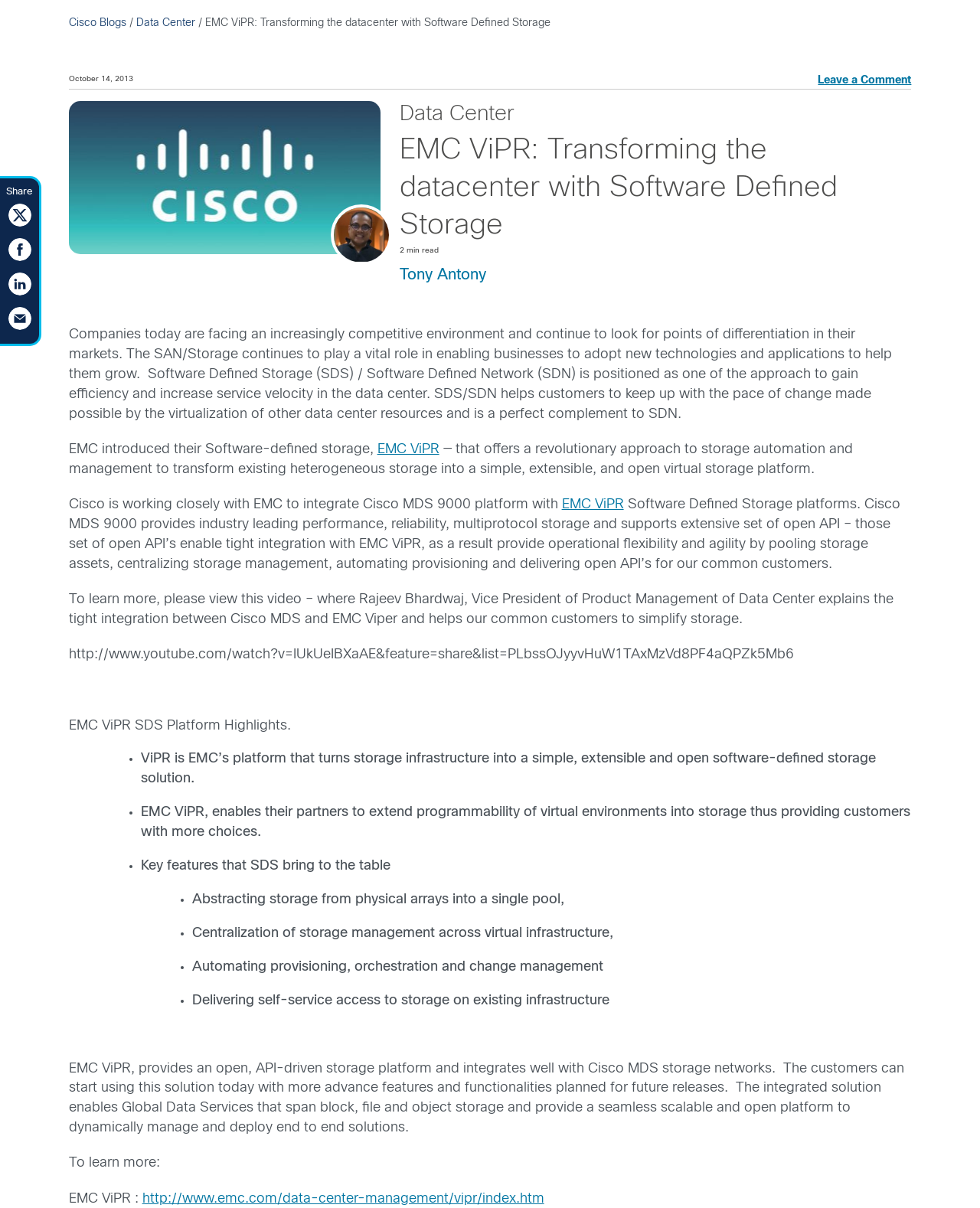Using the provided description Data Center, find the bounding box coordinates for the UI element. Provide the coordinates in (top-left x, top-left y, bottom-right x, bottom-right y) format, ensuring all values are between 0 and 1.

[0.408, 0.084, 0.91, 0.107]